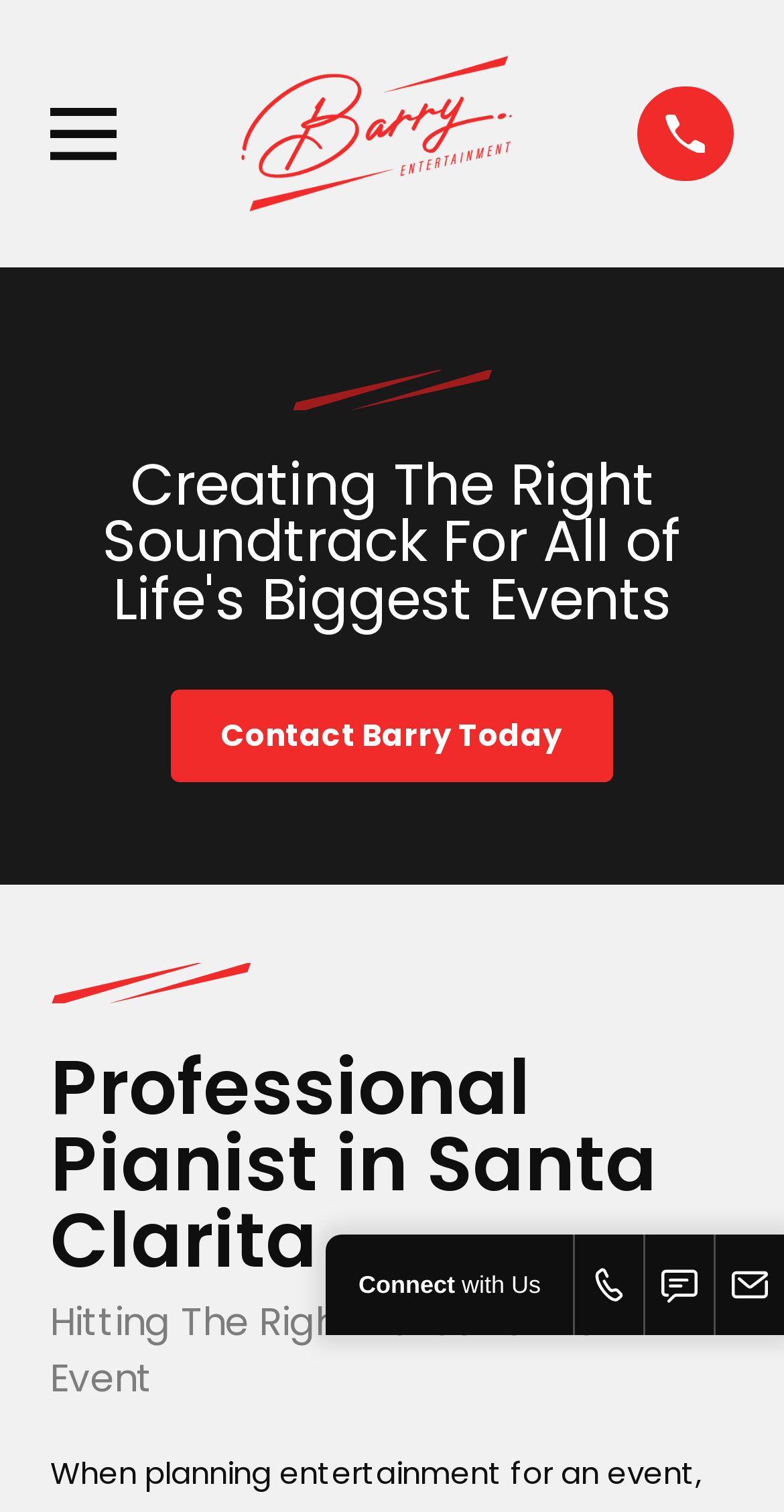Locate and extract the headline of this webpage.

Professional Pianist in Santa Clarita